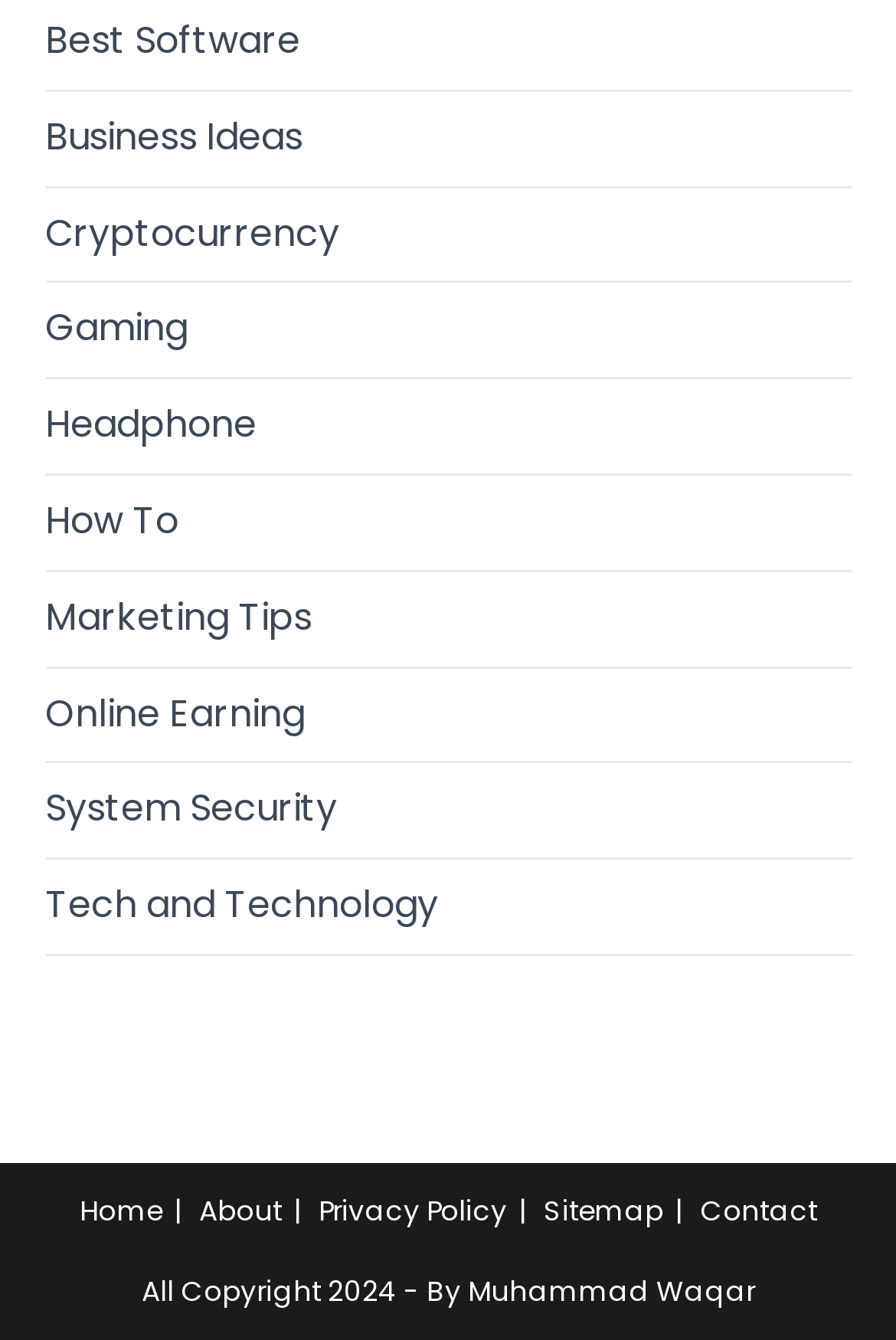Please answer the following question using a single word or phrase: How many main sections are on this webpage?

Three